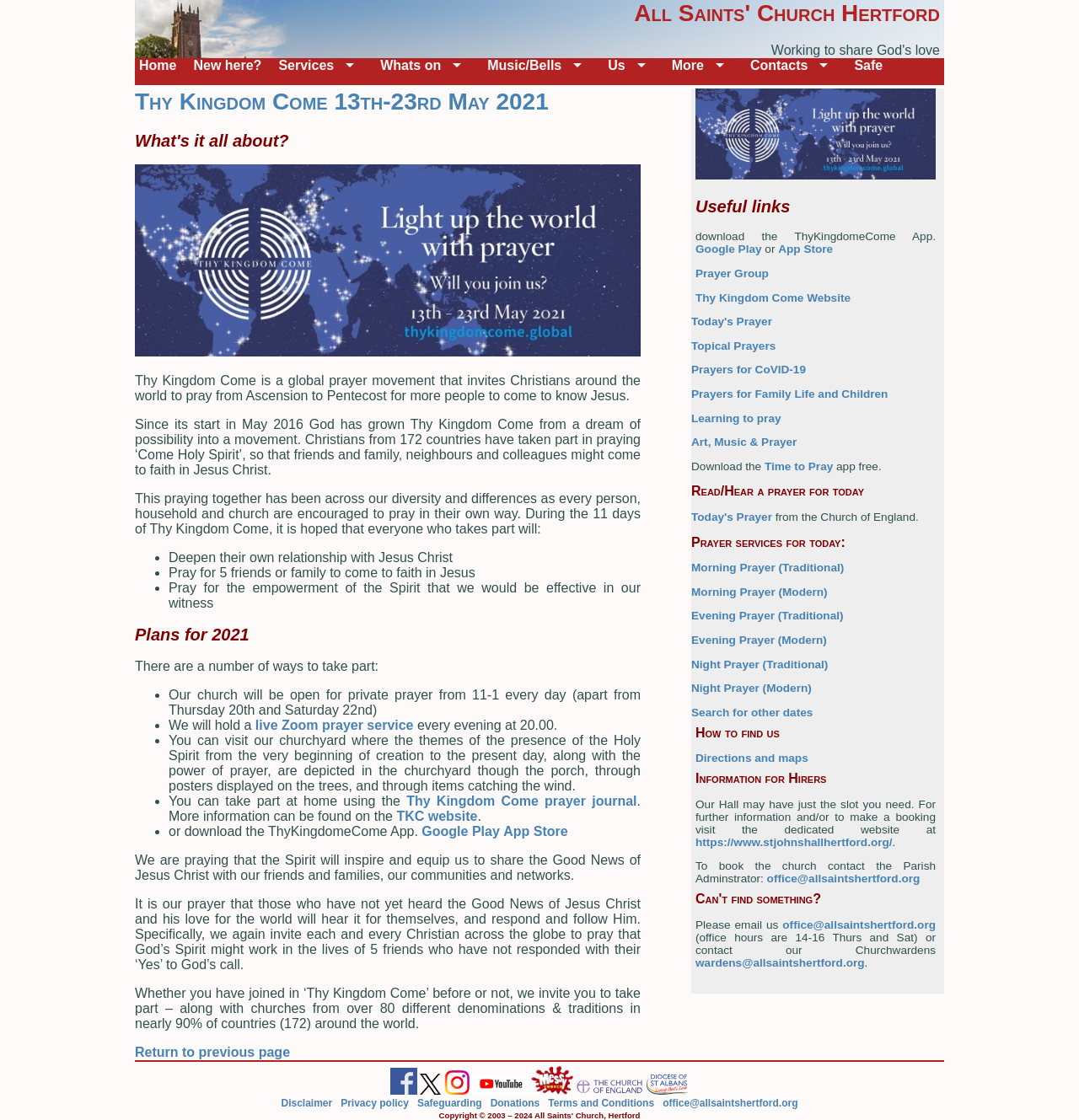Determine the bounding box coordinates of the section to be clicked to follow the instruction: "Read more about 'Thy Kingdom Come'". The coordinates should be given as four float numbers between 0 and 1, formatted as [left, top, right, bottom].

[0.125, 0.079, 0.594, 0.103]